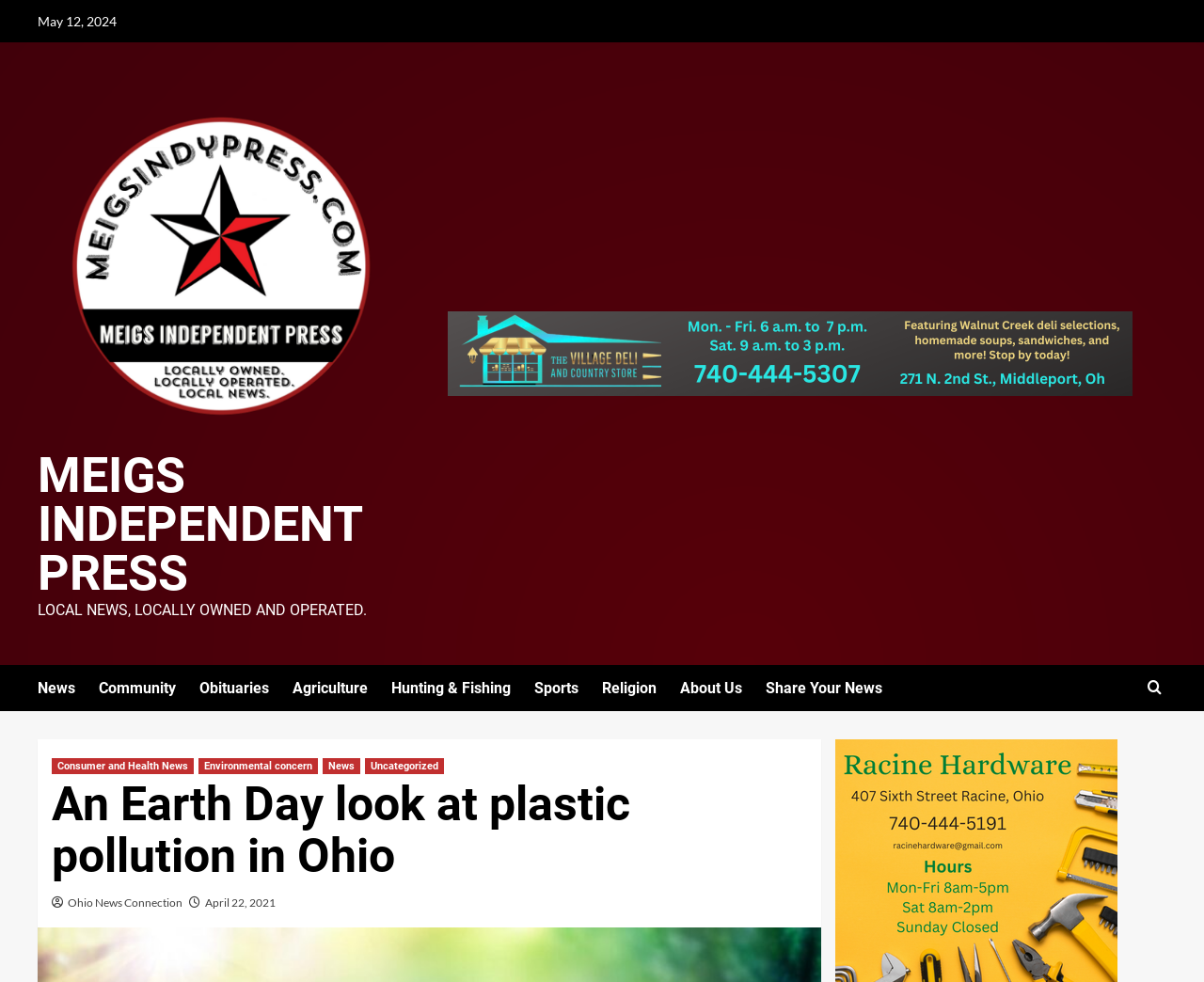What is the name of the news organization?
Use the information from the image to give a detailed answer to the question.

The name of the news organization can be found at the top of the webpage, where it says 'Meigs Independent Press' in a static text element, and also in the image element with the same name.